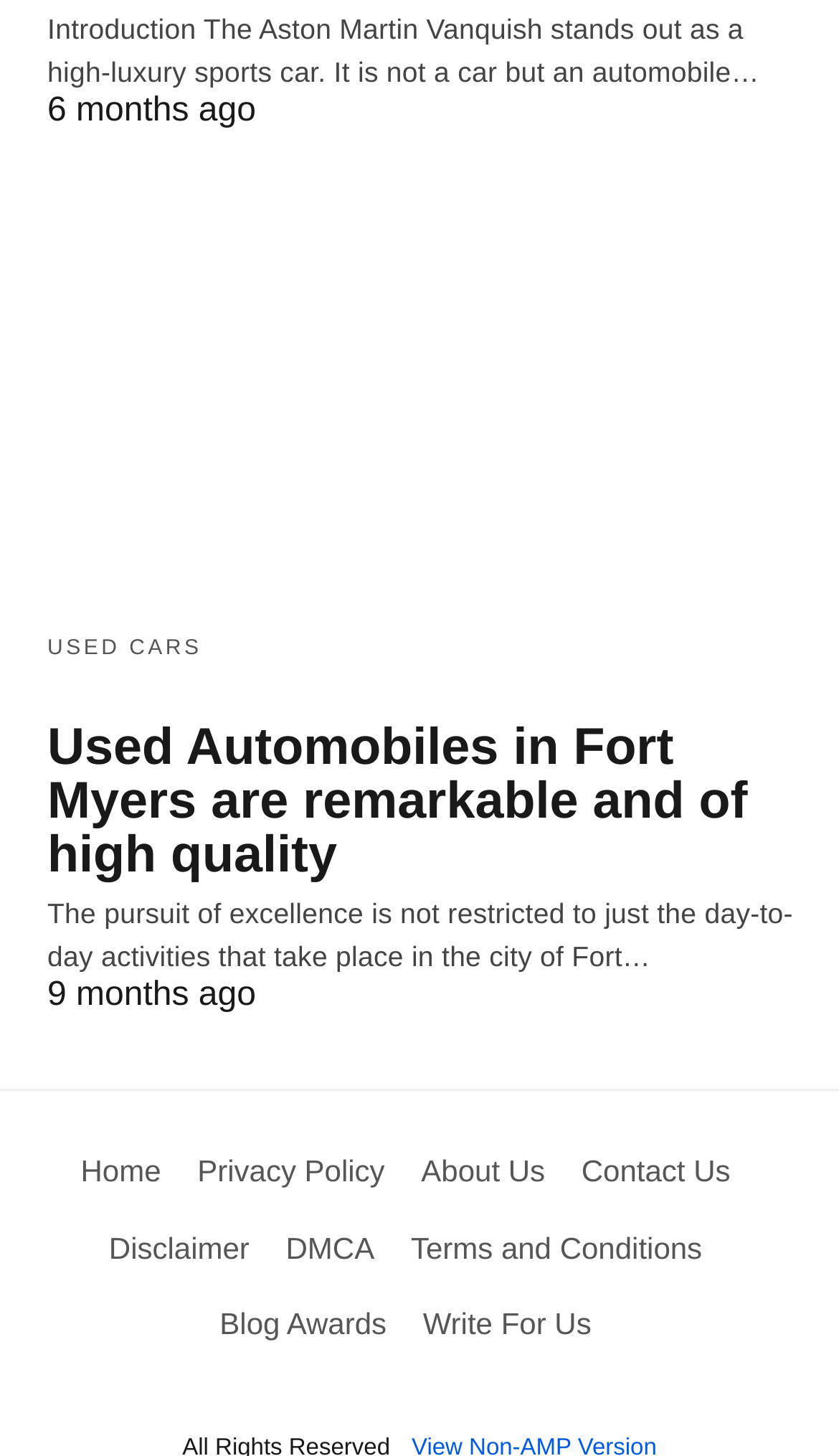What is the theme of the webpage?
Please answer the question with as much detail as possible using the screenshot.

The webpage contains multiple mentions of 'Used Automobiles' and 'Used Cars' which suggests that the theme of the webpage is related to used automobiles.